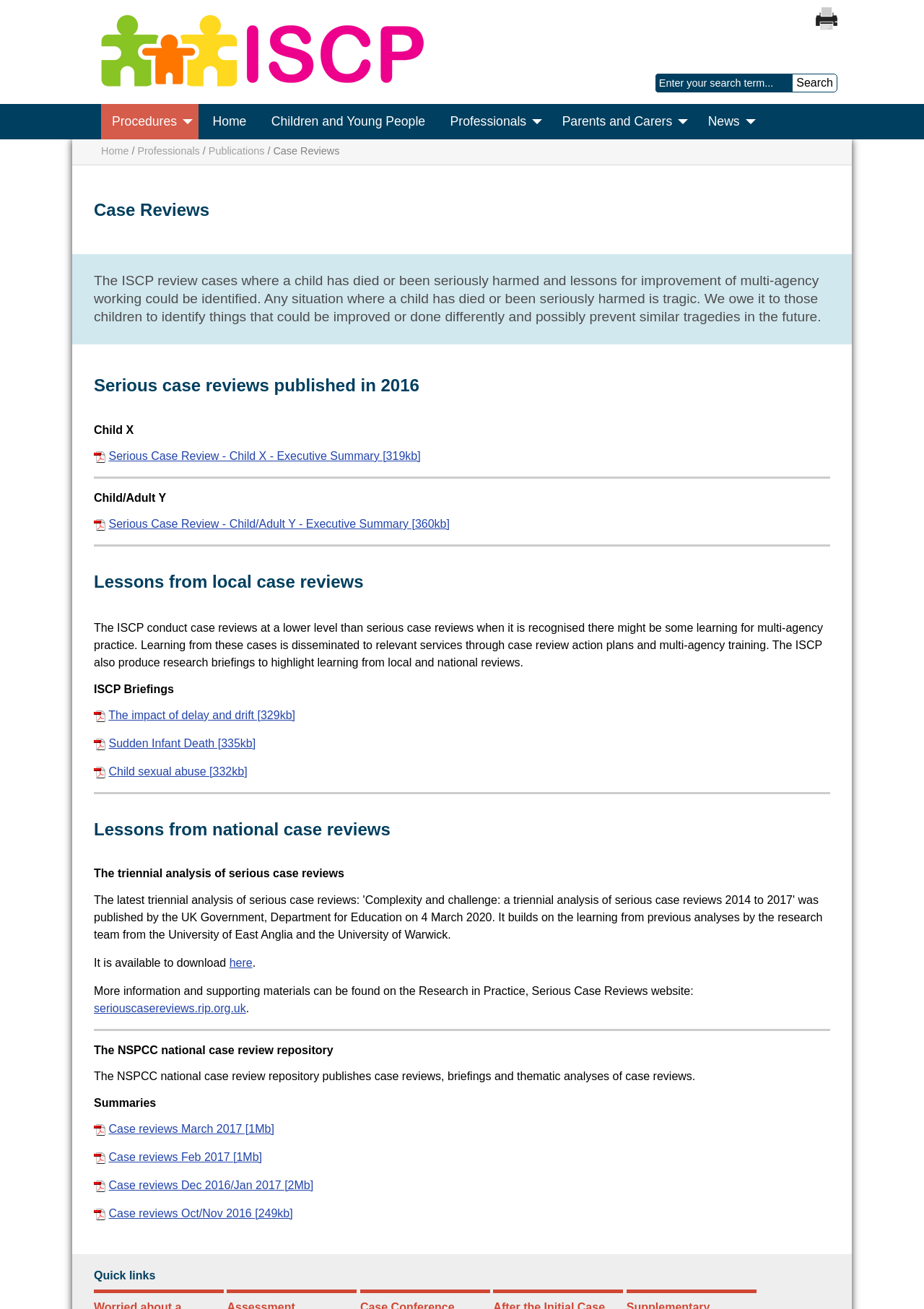Use a single word or phrase to respond to the question:
What type of reviews does the ISCP conduct?

Serious case reviews